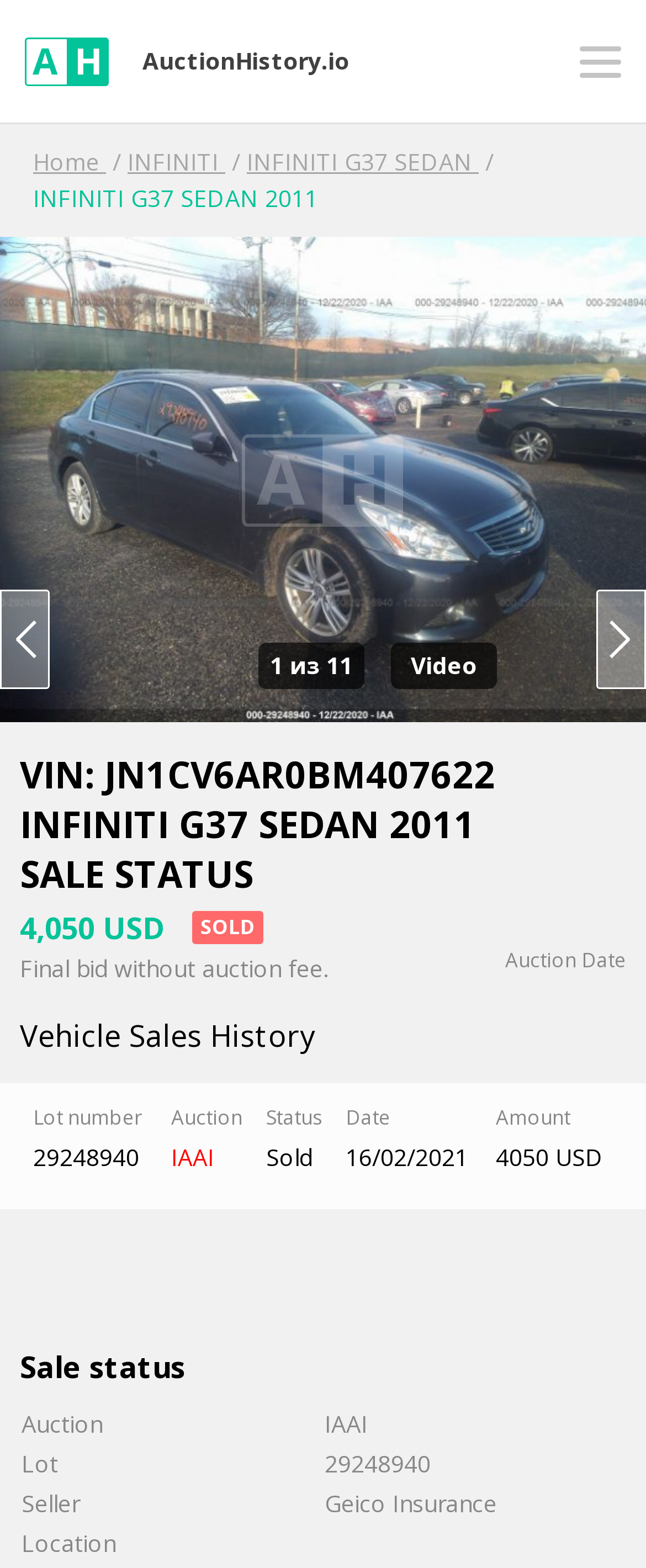Give an in-depth explanation of the webpage layout and content.

This webpage appears to be an auction listing for a 2011 INFINITI G37 SEDAN with VIN number JN1CV6AR0BM407622 and lot number 29248940. At the top of the page, there is a link to "Vehicle history - Copart and iaai auctions AuctionHistory.io" accompanied by a small image. To the right of this link, there is a button with no text.

Below this, there is a navigation menu with links to "Home" and "INFINITI", separated by a slash. The current page is highlighted, with the text "INFINITI G37 SEDAN 2011" displayed prominently.

On the left side of the page, there is a large image of the vehicle, labeled "Photo 1". Below this, there are two buttons with no text, and a "Video" button.

The main content of the page is divided into sections. The first section displays the sale status of the vehicle, with the text "VIN: JN1CV6AR0BM407622 INFINITI G37 SEDAN 2011 SALE STATUS" and the sale price of "4,050 USD" and status "SOLD". Below this, there is a table displaying the vehicle sales history, with columns for lot number, auction, status, date, and amount.

The next section is headed "Sale status" and displays additional details about the sale, including the auction, lot number, seller, and location.

Throughout the page, there are several buttons and links that allow the user to navigate to other pages or access additional information about the vehicle.